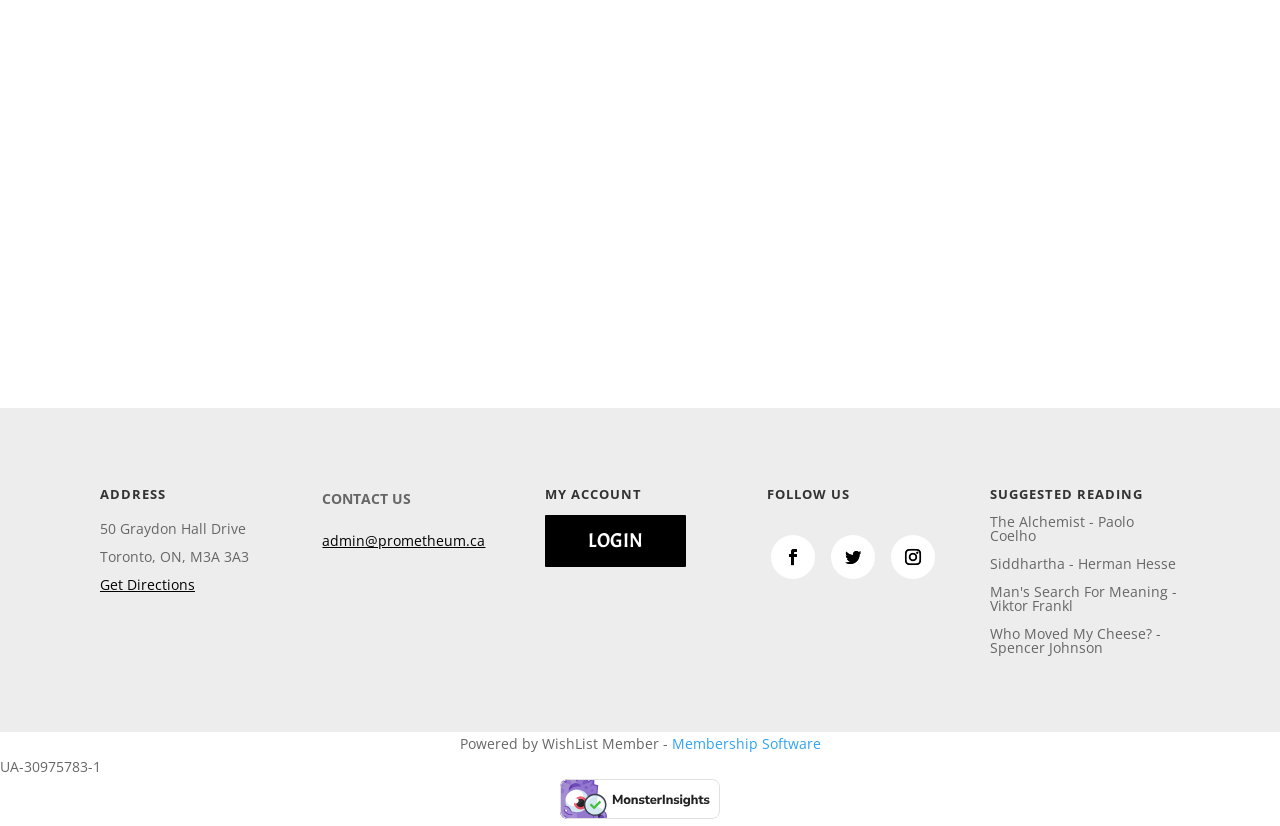Pinpoint the bounding box coordinates of the clickable area needed to execute the instruction: "Click the 'Explore this website' link". The coordinates should be specified as four float numbers between 0 and 1, i.e., [left, top, right, bottom].

[0.215, 0.153, 0.363, 0.179]